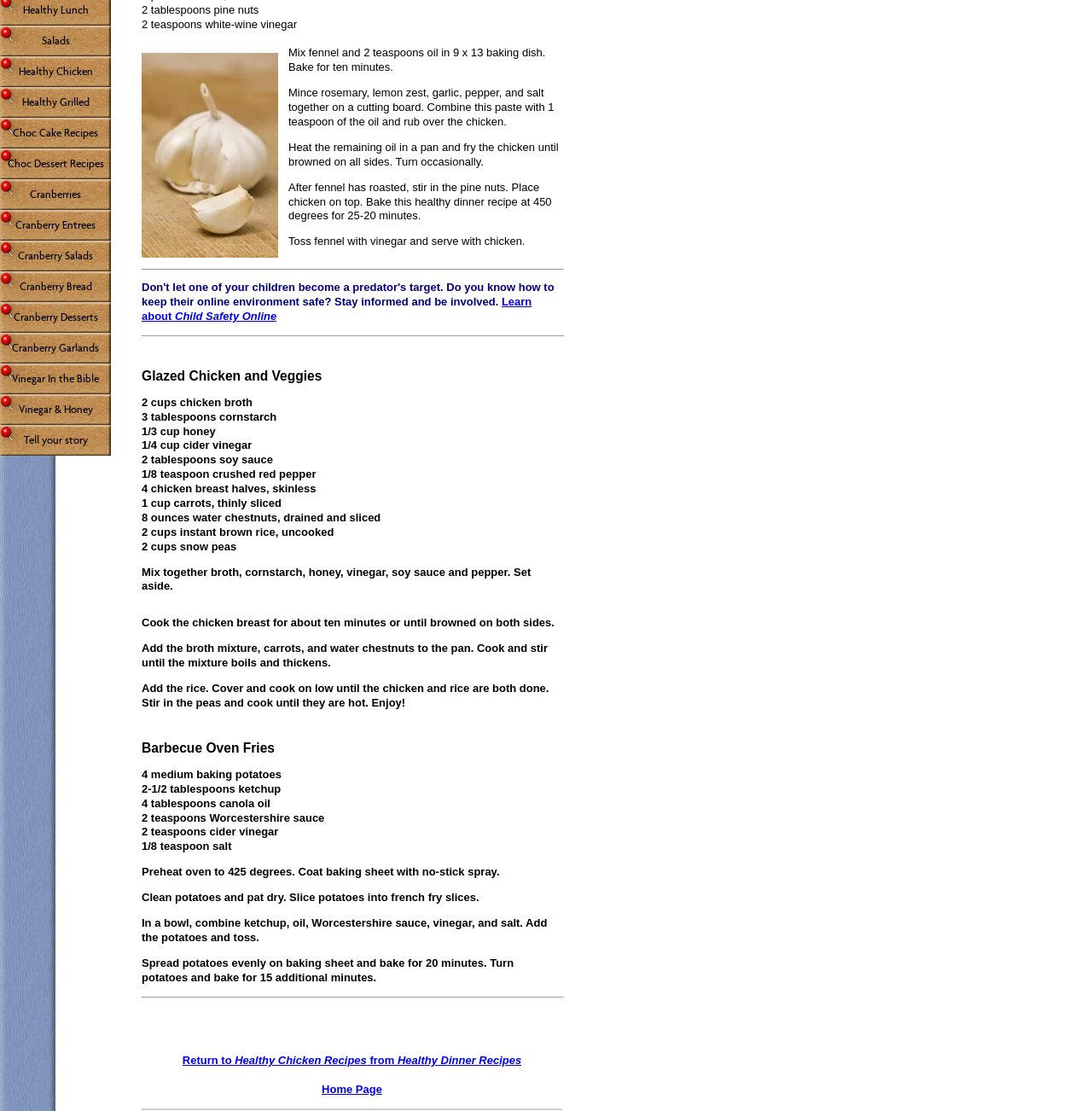Please specify the bounding box coordinates in the format (top-left x, top-left y, bottom-right x, bottom-right y), with all values as floating point numbers between 0 and 1. Identify the bounding box of the UI element described by: Salads

[0.0, 0.023, 0.102, 0.051]